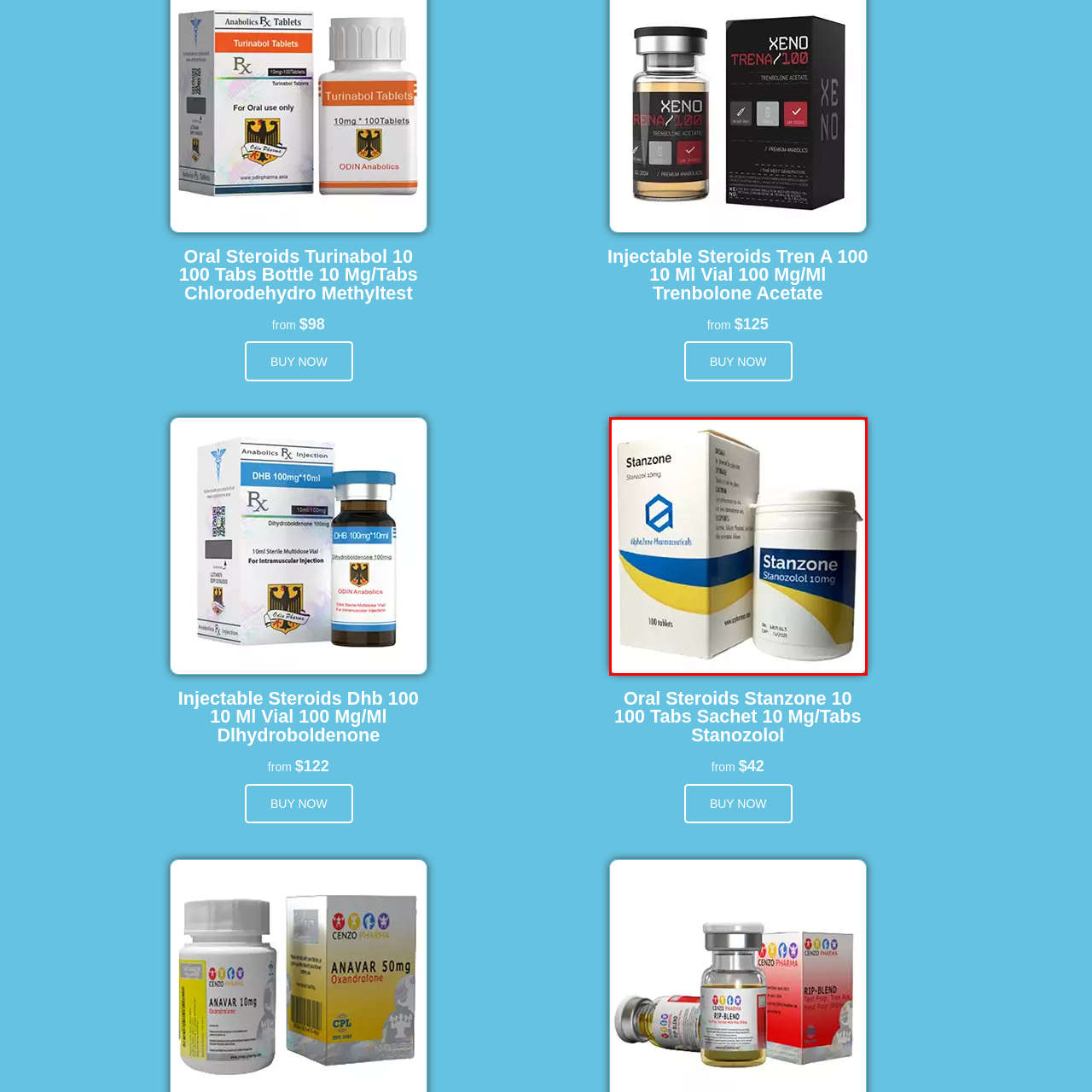What is the active ingredient in Stanzone?
Examine the image that is surrounded by the red bounding box and answer the question with as much detail as possible using the image.

The active ingredient is explicitly mentioned on the label, and it is Stanozolol, which is a key component of the oral steroid Stanzone.